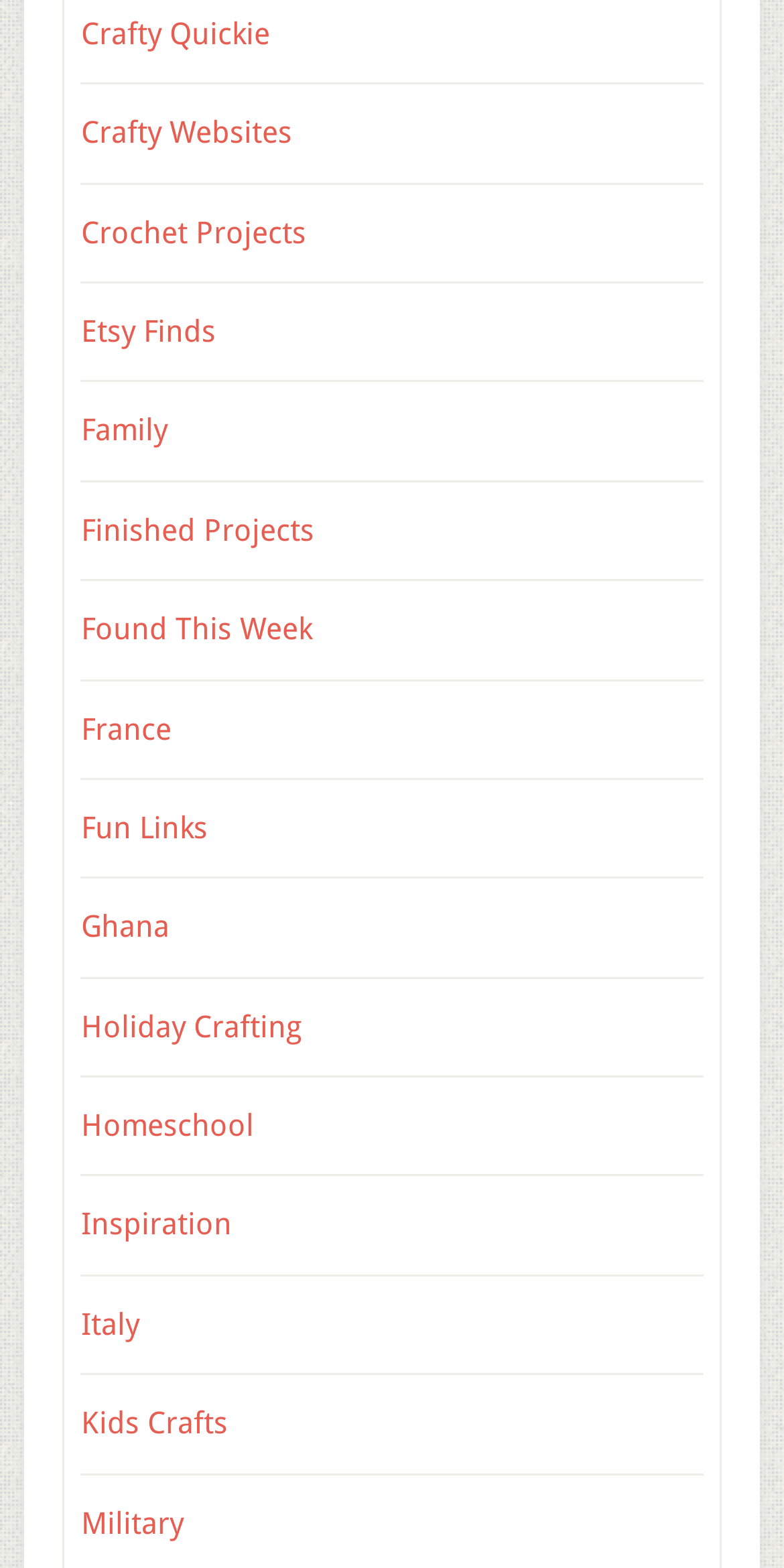Identify the bounding box coordinates of the clickable section necessary to follow the following instruction: "view Finished Projects". The coordinates should be presented as four float numbers from 0 to 1, i.e., [left, top, right, bottom].

[0.103, 0.327, 0.401, 0.35]